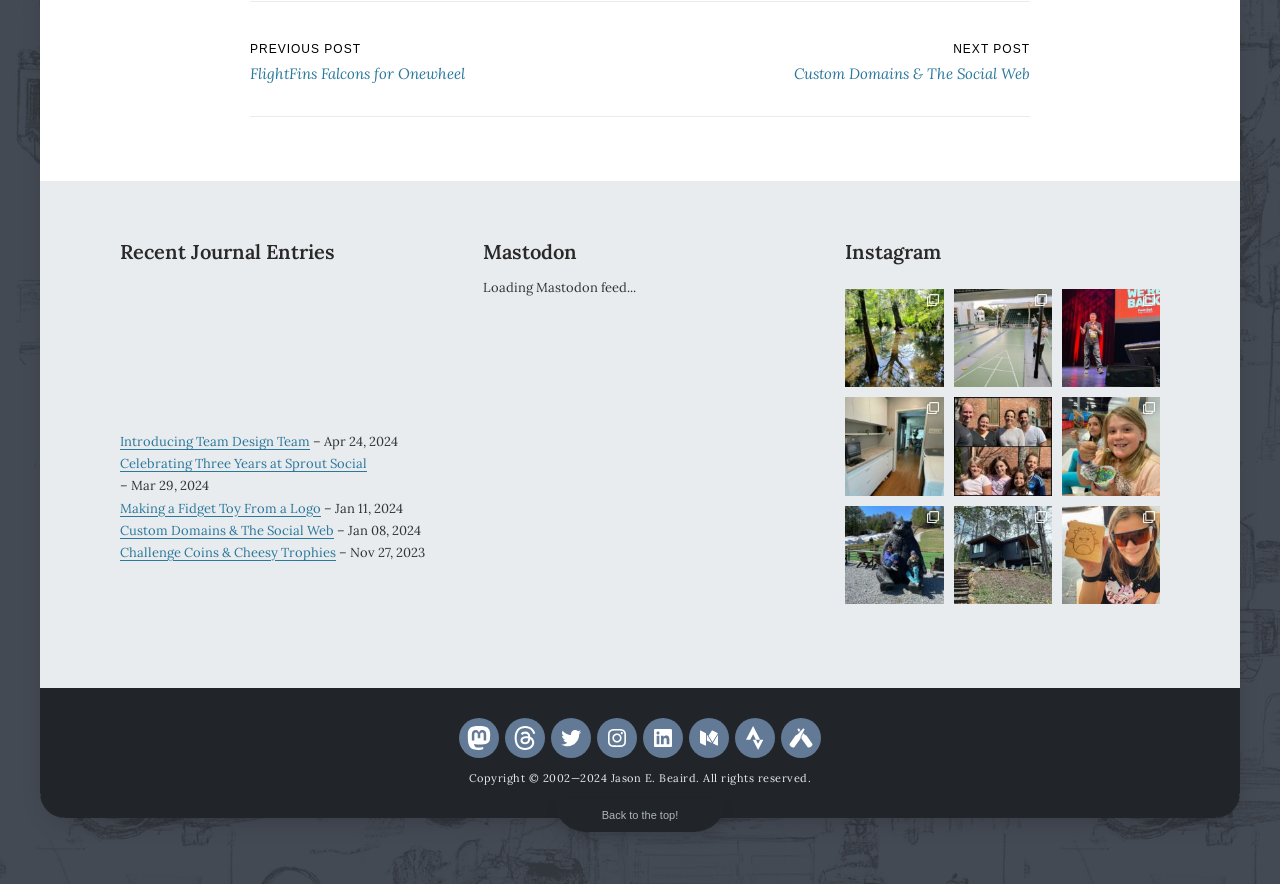Determine the bounding box coordinates for the region that must be clicked to execute the following instruction: "Check the 'Mastodon' feed".

[0.377, 0.266, 0.623, 0.305]